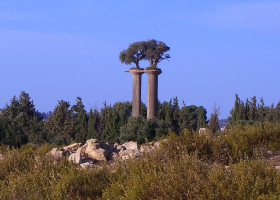What is emerging from the top of one of the pillars?
Based on the content of the image, thoroughly explain and answer the question.

The caption describes the scene, stating 'a tree emerging from the top of one of the pillars', which clearly indicates that a tree is growing out of the pillar.